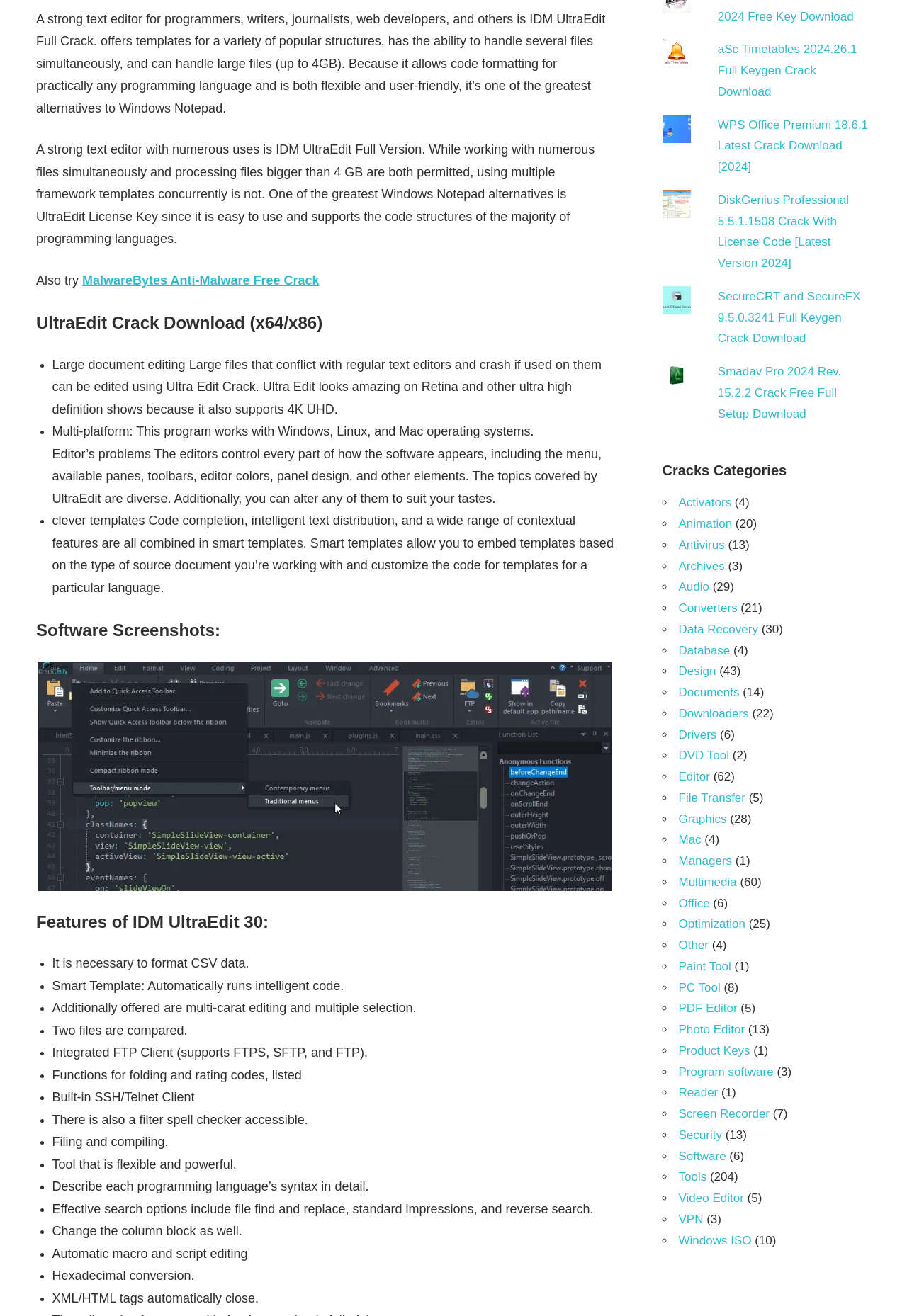What is IDM UltraEdit Full Crack used for?
Please provide a detailed and thorough answer to the question.

Based on the description, IDM UltraEdit Full Crack is a strong text editor that offers templates for various popular structures, handles multiple files simultaneously, and can handle large files up to 4GB. It is a flexible and user-friendly alternative to Windows Notepad.